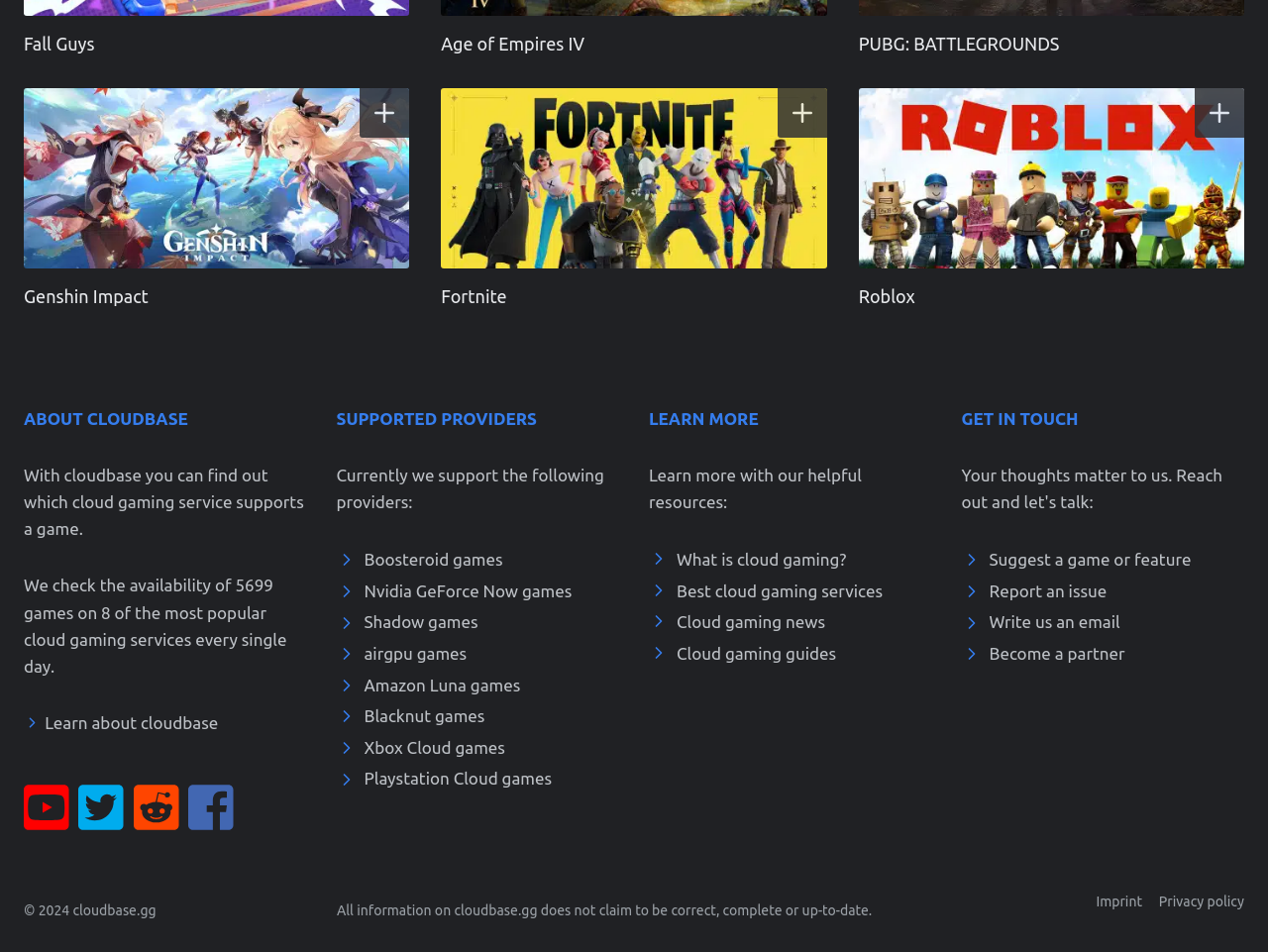Using the information in the image, give a comprehensive answer to the question: 
How many cloud gaming services are supported?

In the 'SUPPORTED PROVIDERS' section, there are 8 cloud gaming service providers listed, including Boosteroid, Nvidia GeForce Now, Shadow, airgpu, Amazon Luna, Blacknut, Xbox Cloud, and Playstation Cloud.